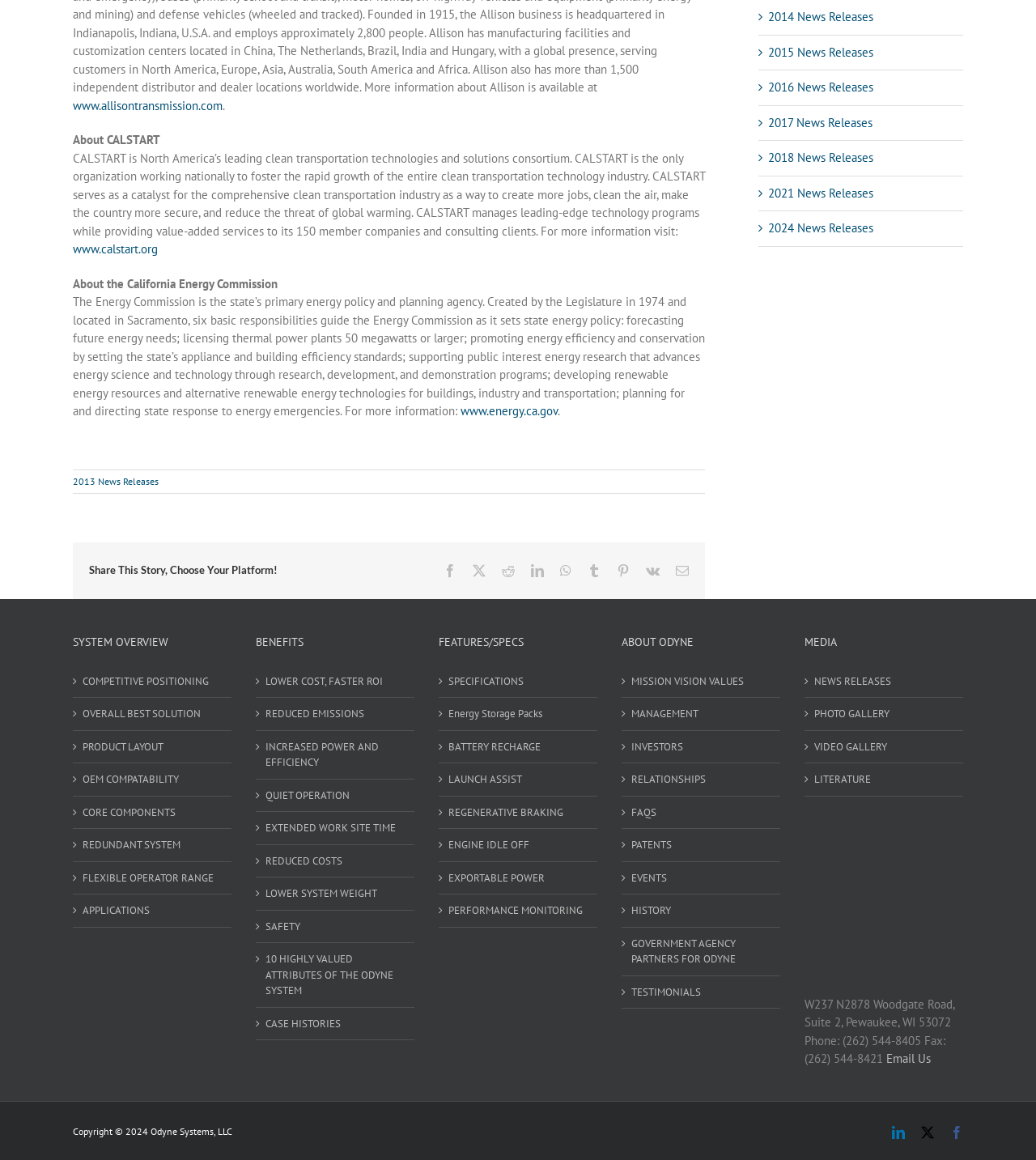Please identify the bounding box coordinates of the element that needs to be clicked to execute the following command: "Visit the CALSTART website". Provide the bounding box using four float numbers between 0 and 1, formatted as [left, top, right, bottom].

[0.07, 0.208, 0.152, 0.221]